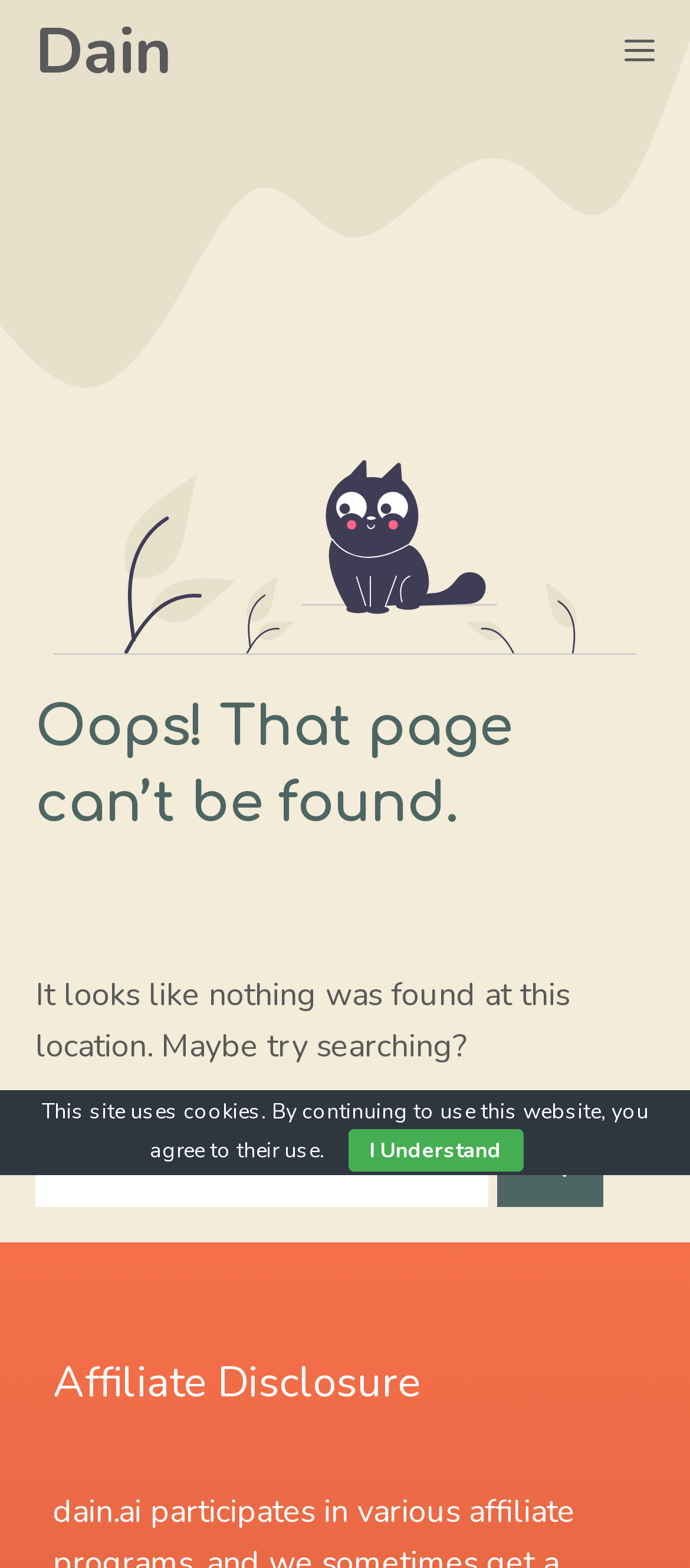Please find the bounding box coordinates (top-left x, top-left y, bottom-right x, bottom-right y) in the screenshot for the UI element described as follows: I Understand

[0.504, 0.72, 0.758, 0.747]